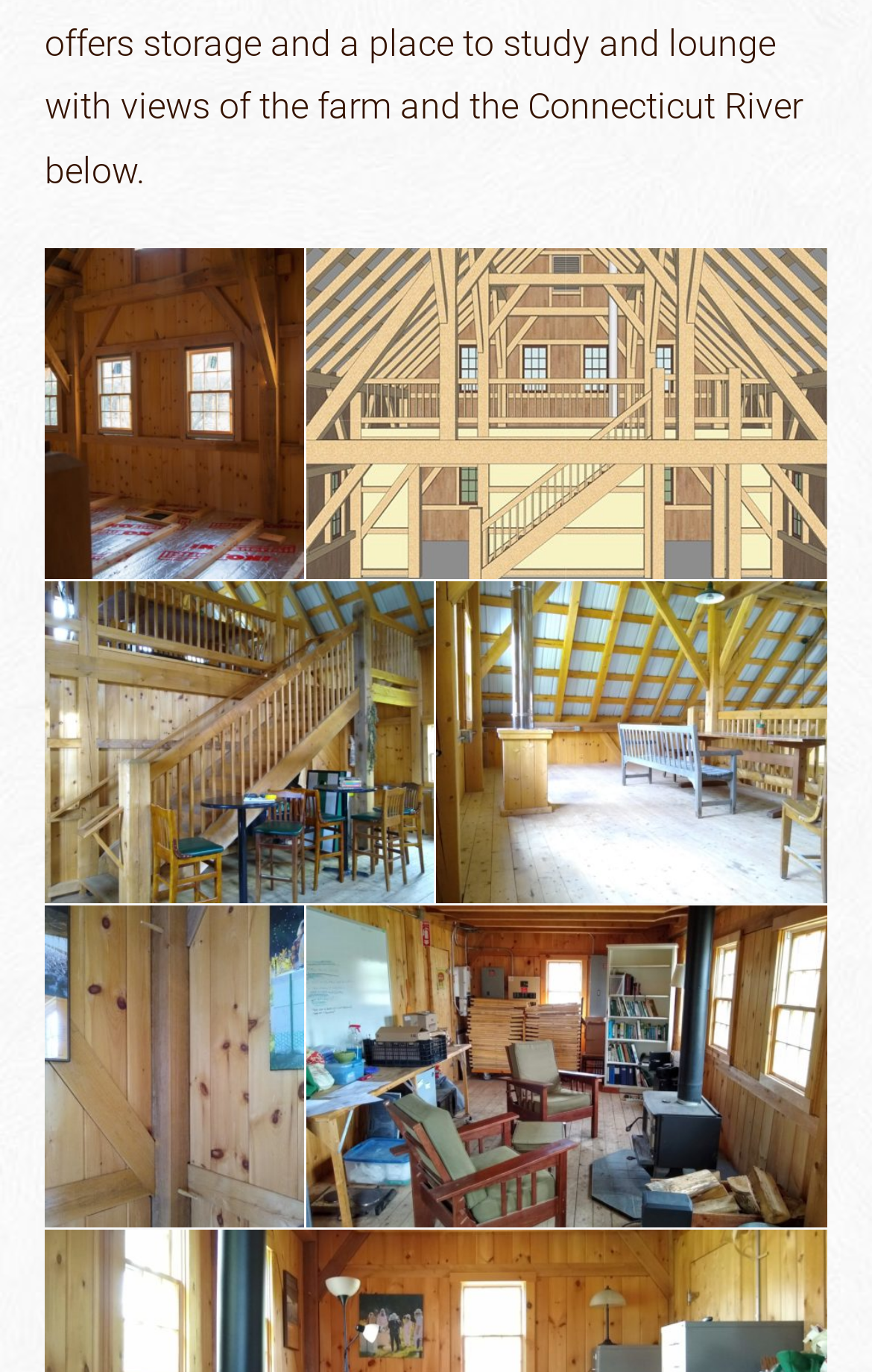Answer the following query concisely with a single word or phrase:
How many headings are on this webpage?

6